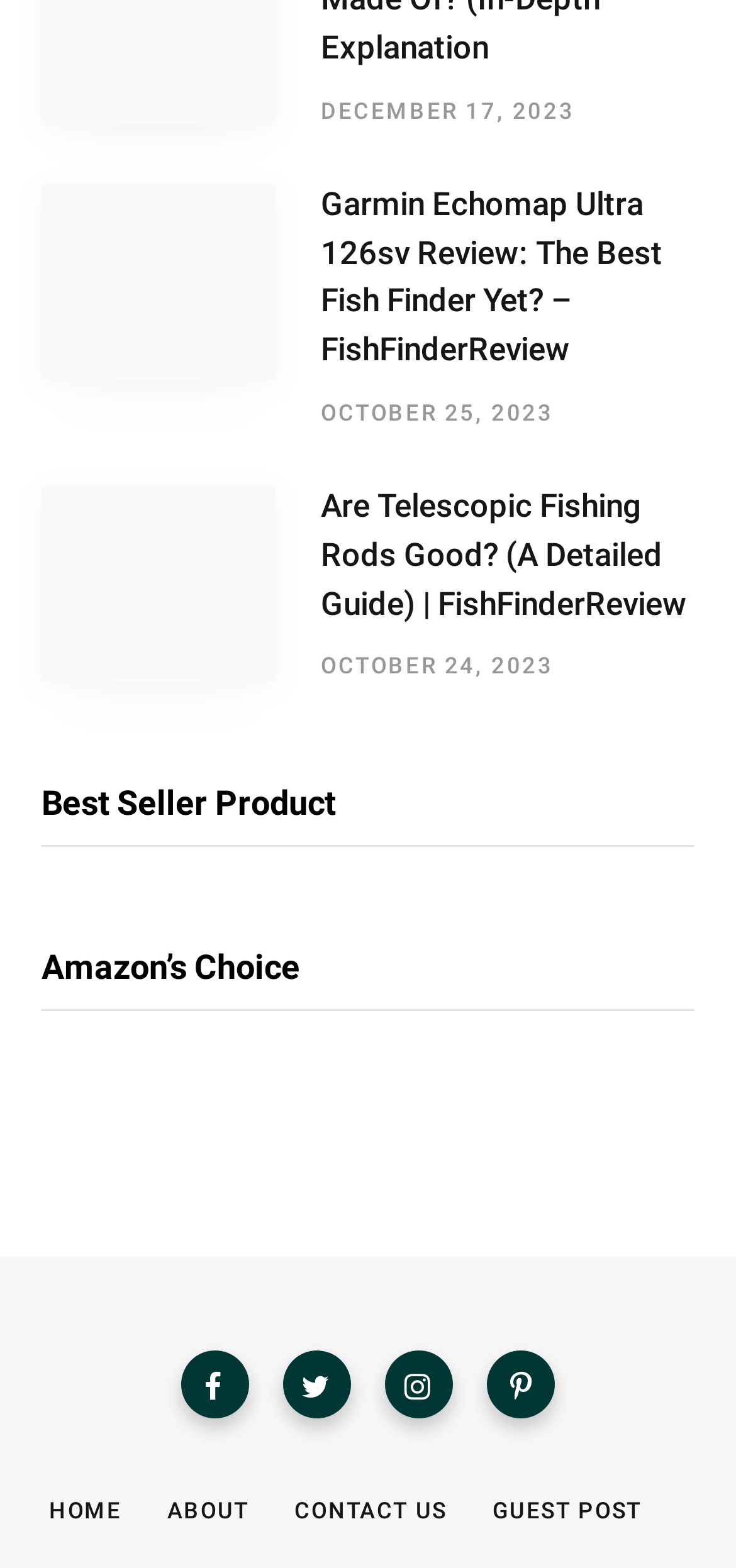How many social media links are there? From the image, respond with a single word or brief phrase.

4